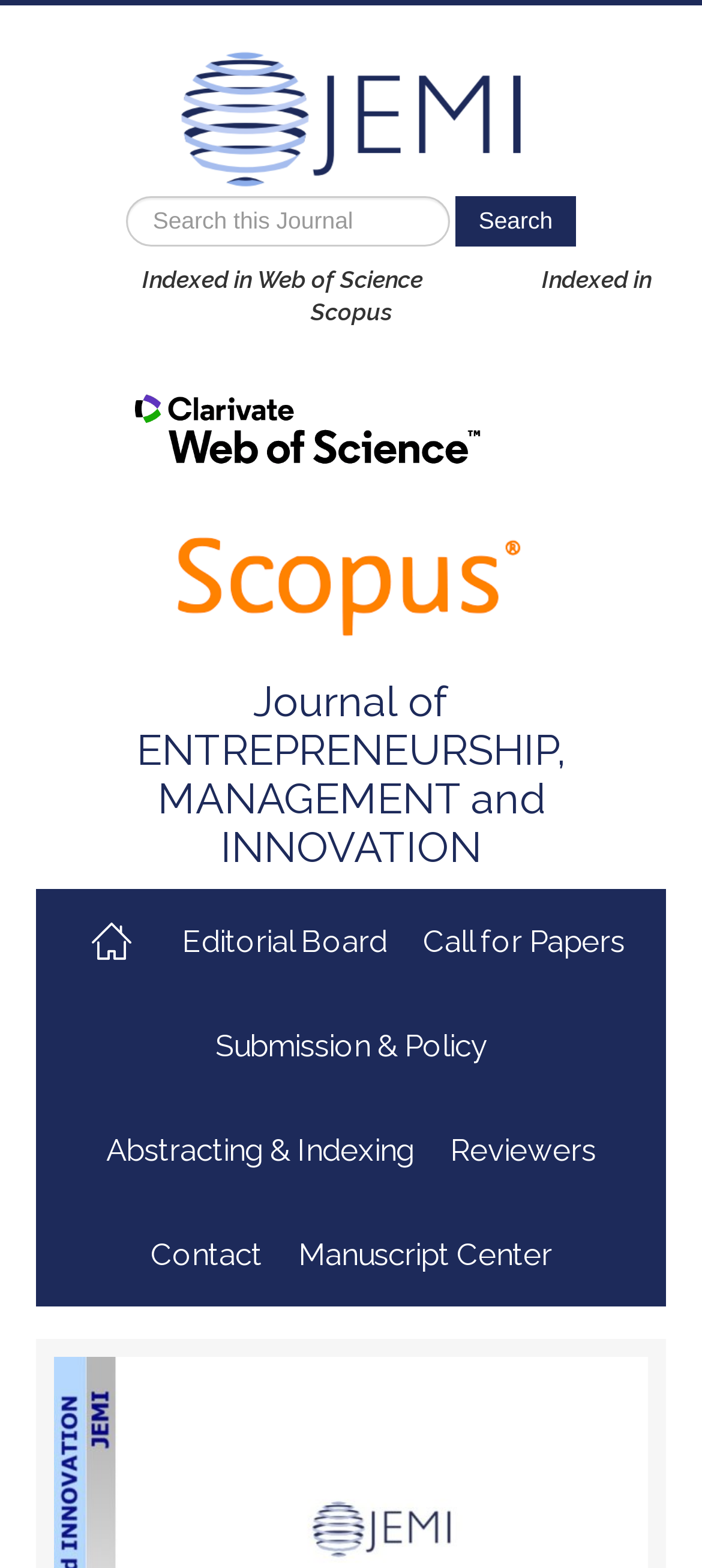Please identify the bounding box coordinates of the clickable area that will allow you to execute the instruction: "Submit a paper".

[0.399, 0.766, 0.812, 0.833]